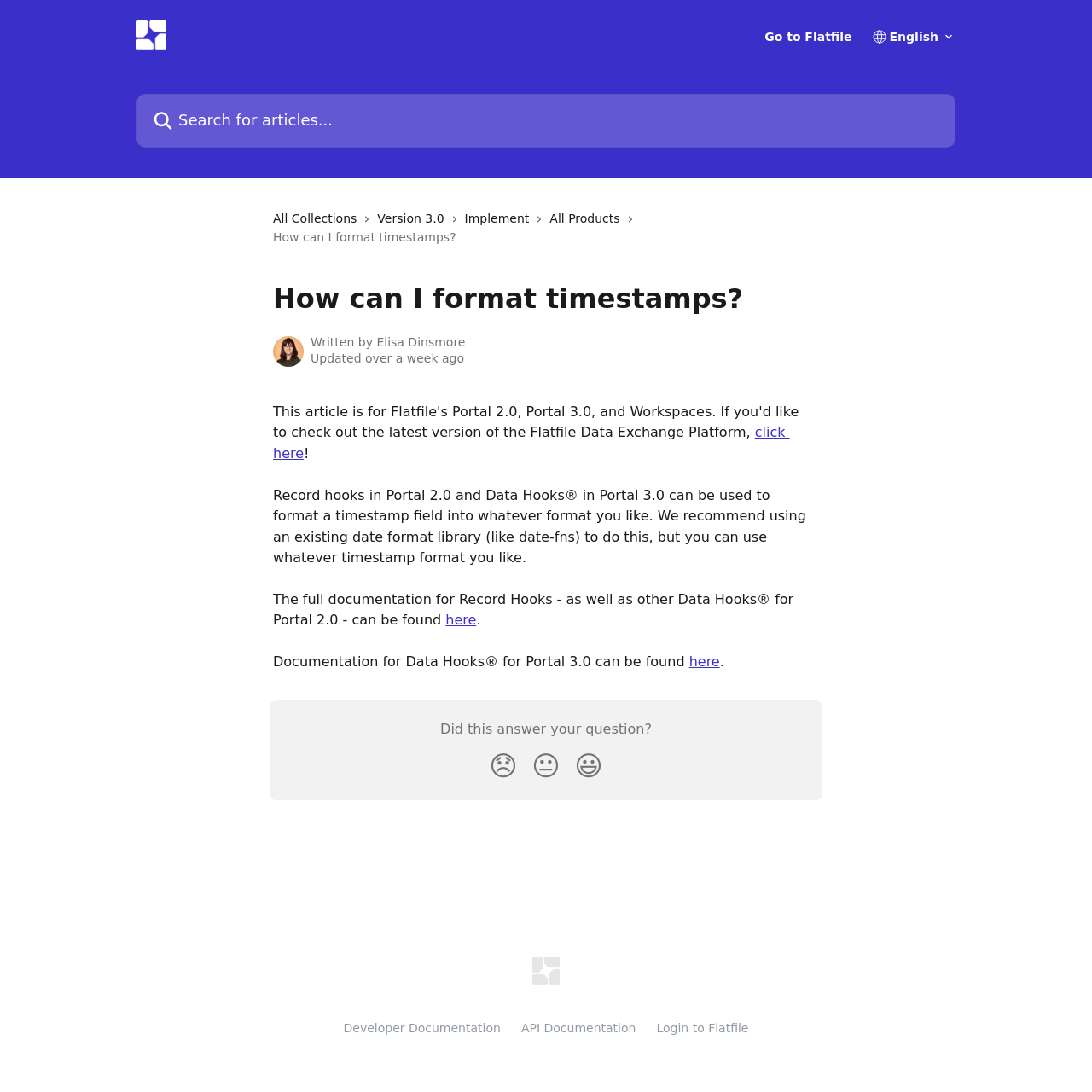Please indicate the bounding box coordinates for the clickable area to complete the following task: "Go to Flatfile". The coordinates should be specified as four float numbers between 0 and 1, i.e., [left, top, right, bottom].

[0.7, 0.028, 0.78, 0.039]